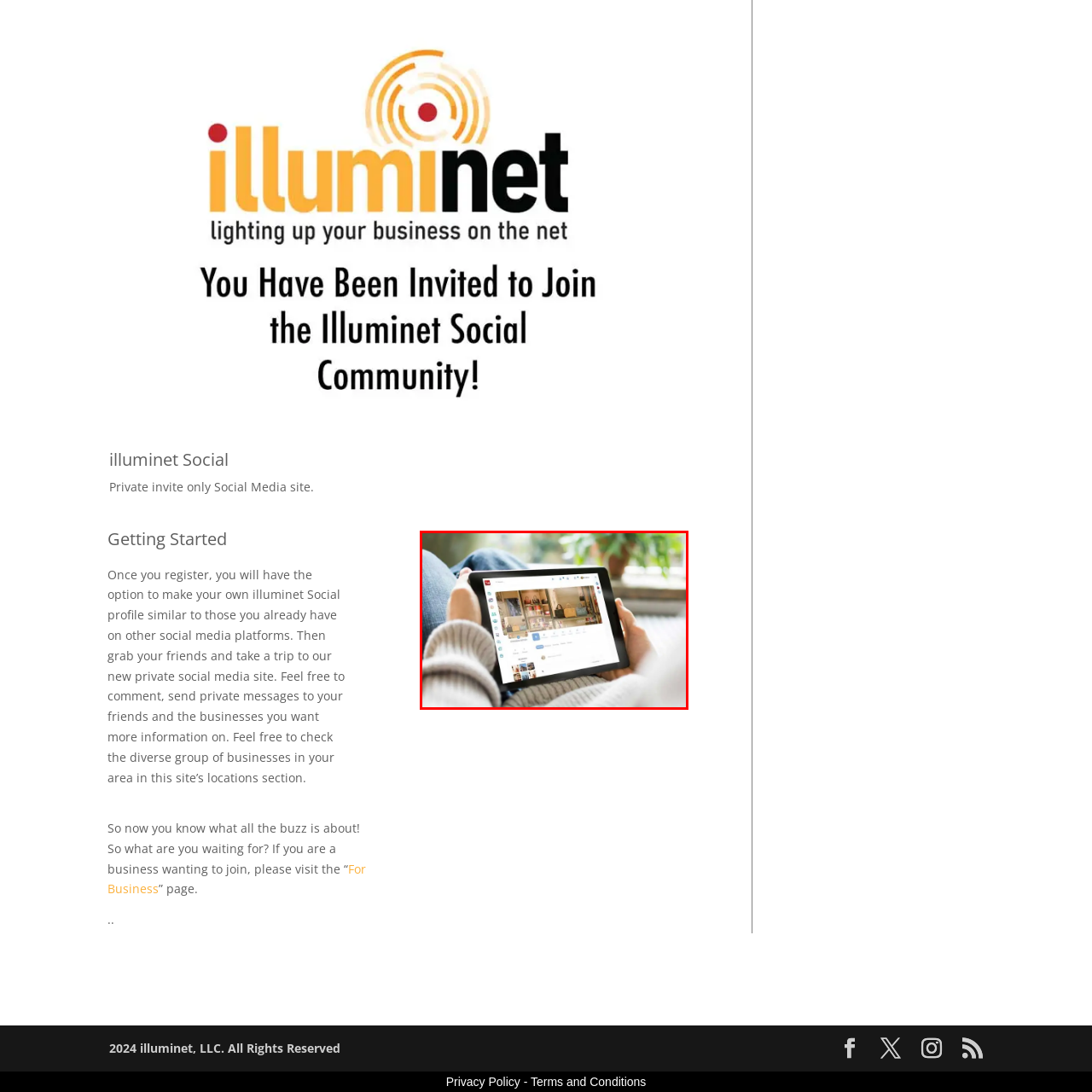What is the name of the social media platform? Focus on the image highlighted by the red bounding box and respond with a single word or a brief phrase.

Illuminet Social